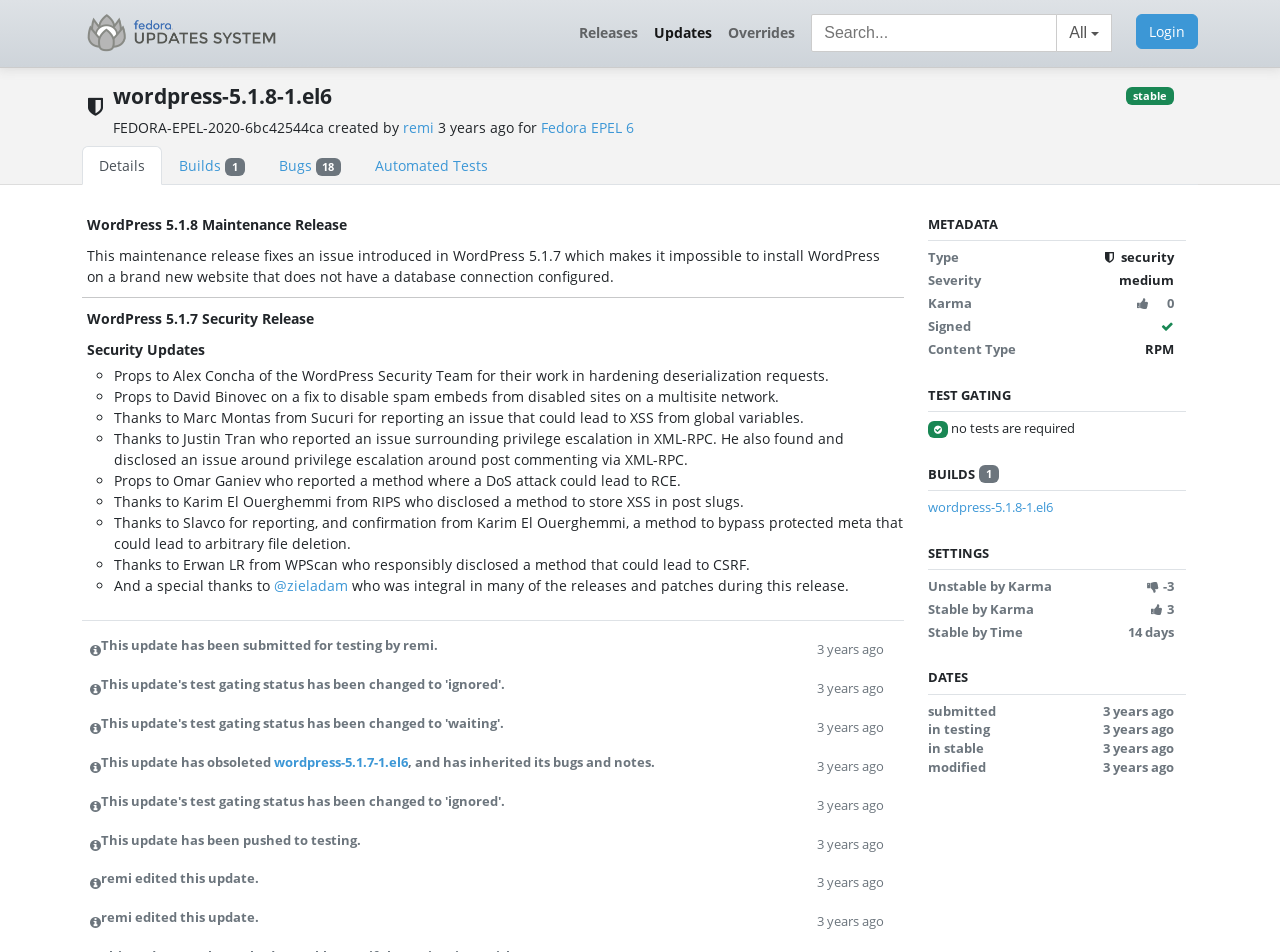Please find and report the bounding box coordinates of the element to click in order to perform the following action: "View details of the update". The coordinates should be expressed as four float numbers between 0 and 1, in the format [left, top, right, bottom].

[0.064, 0.153, 0.127, 0.194]